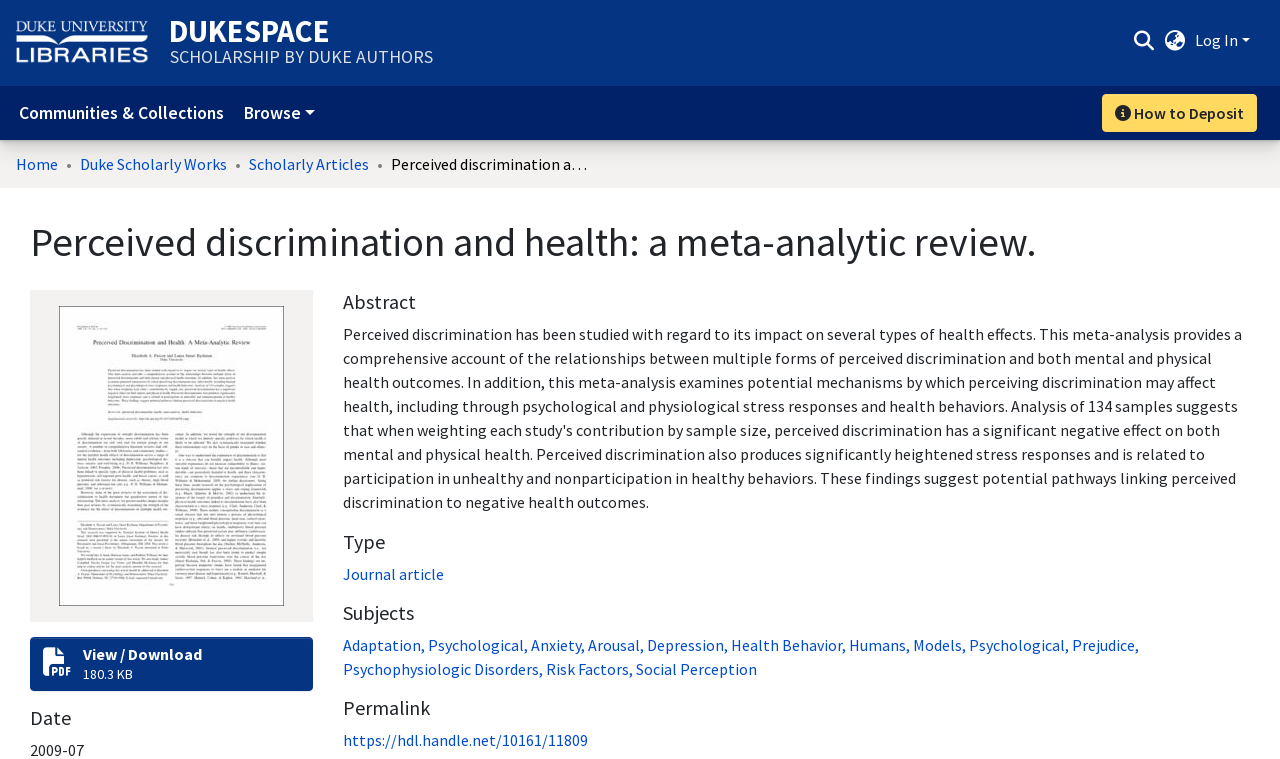Identify the bounding box coordinates for the region to click in order to carry out this instruction: "Browse communities and collections". Provide the coordinates using four float numbers between 0 and 1, formatted as [left, top, right, bottom].

[0.005, 0.116, 0.184, 0.182]